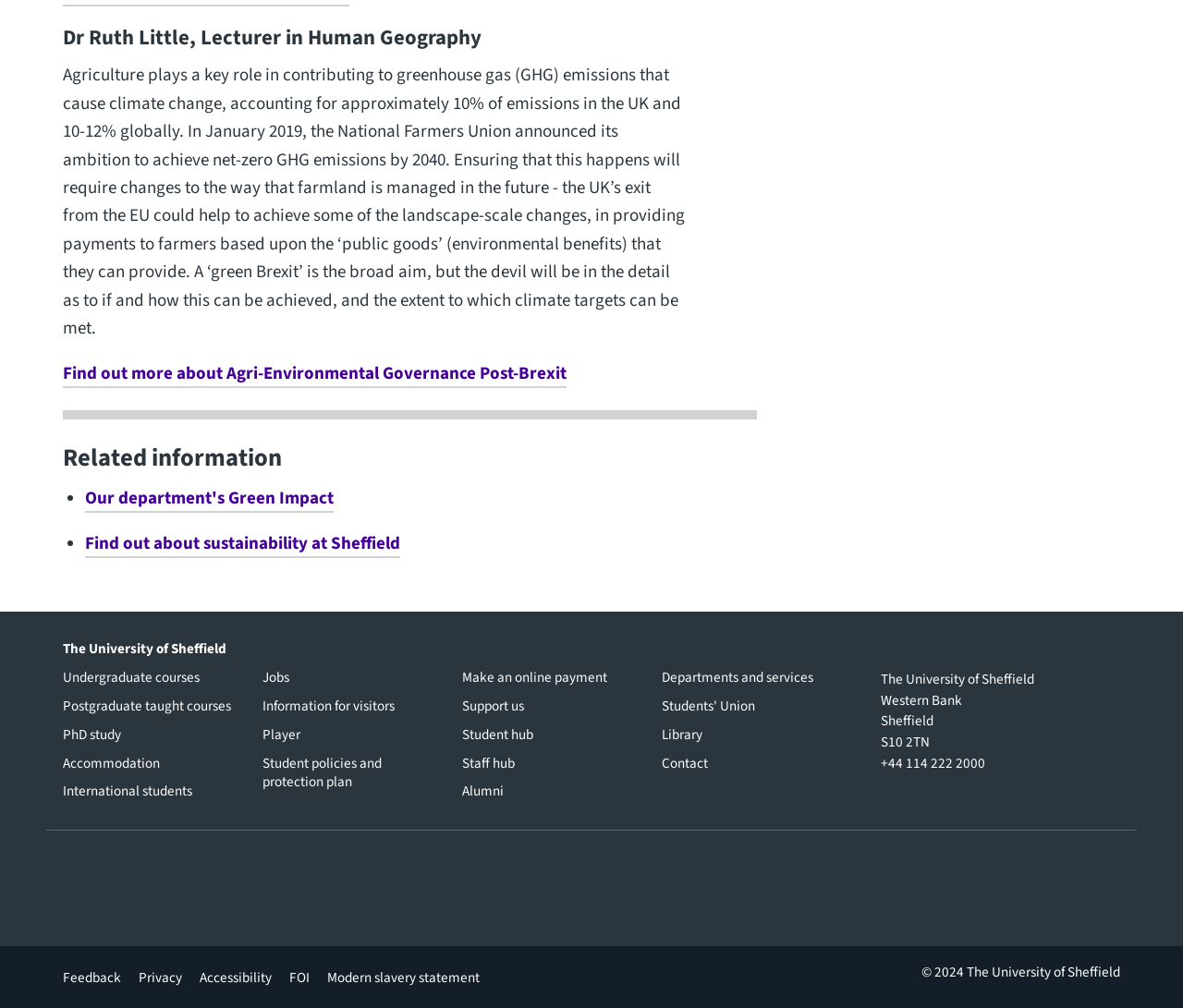Could you find the bounding box coordinates of the clickable area to complete this instruction: "Explore undergraduate courses"?

[0.053, 0.663, 0.21, 0.682]